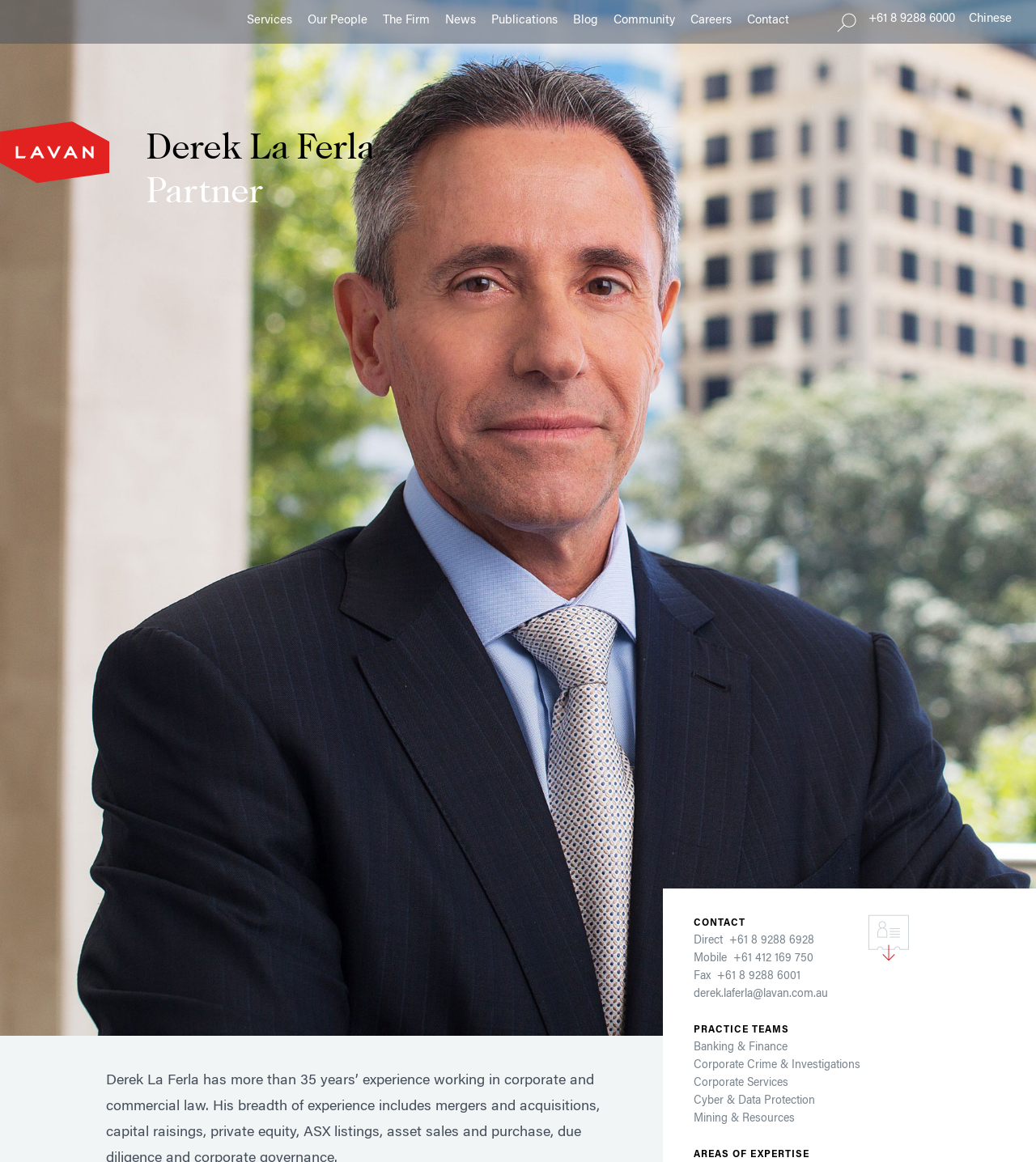Answer the question in one word or a short phrase:
What is the email address of the law partner?

derek.laferla@lavan.com.au